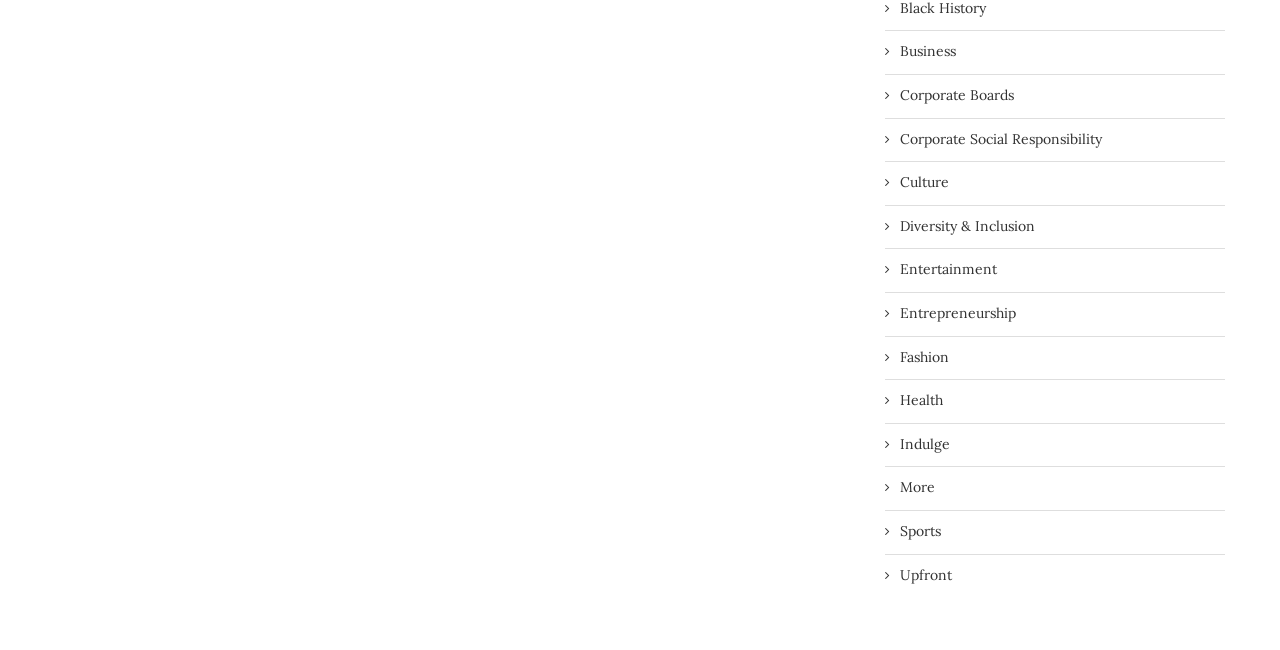Determine the bounding box coordinates for the area that needs to be clicked to fulfill this task: "Explore Corporate Social Responsibility". The coordinates must be given as four float numbers between 0 and 1, i.e., [left, top, right, bottom].

[0.691, 0.199, 0.955, 0.23]